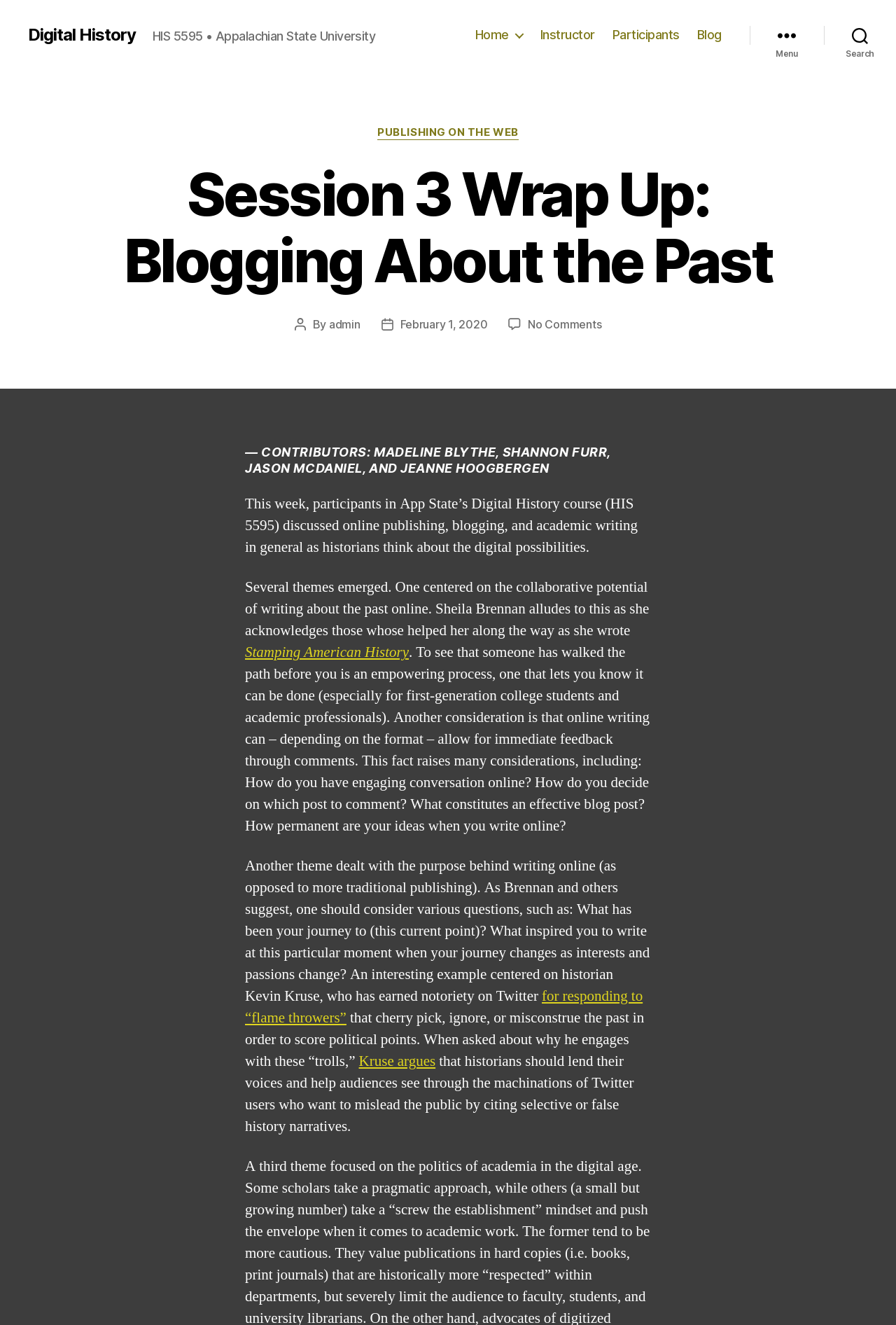What is the topic of the blog post?
Could you please answer the question thoroughly and with as much detail as possible?

I found the answer by looking at the heading element 'Session 3 Wrap Up: Blogging About the Past' which indicates the topic of the blog post.